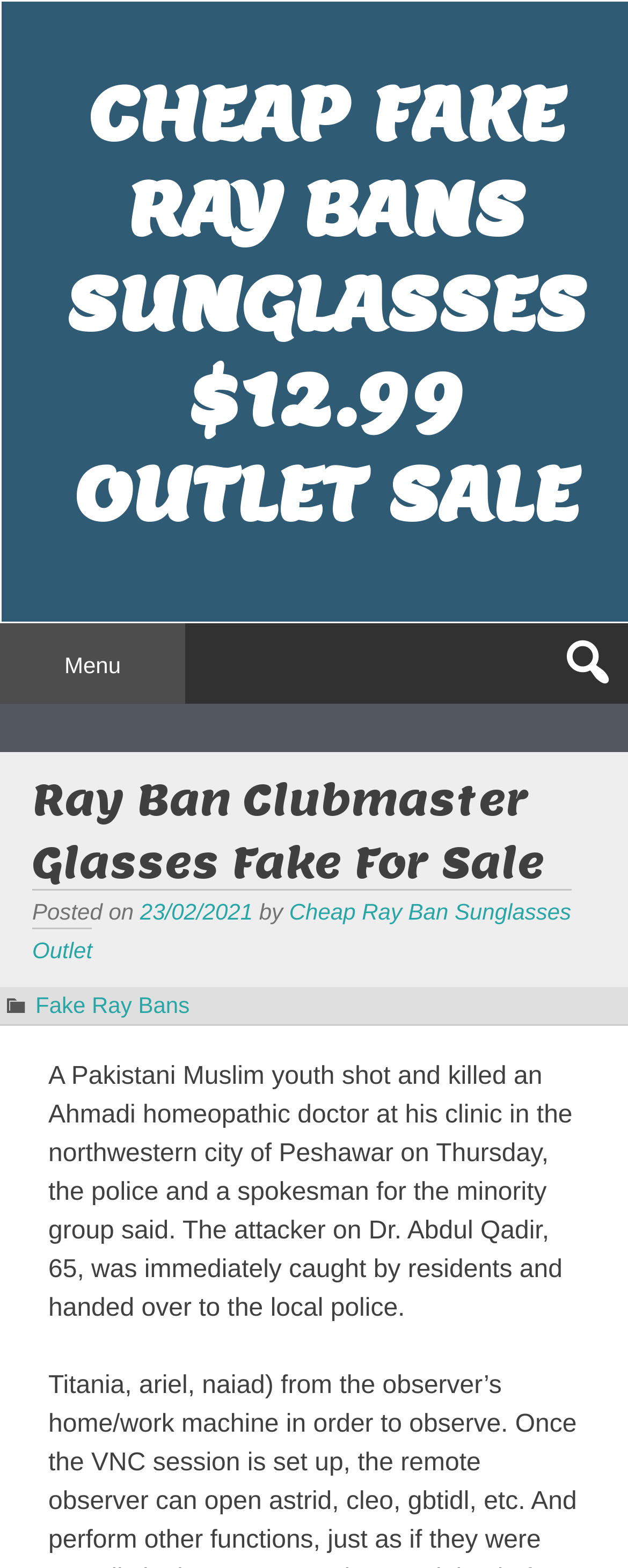What is the topic of the article?
Answer with a single word or phrase by referring to the visual content.

A Pakistani Muslim youth shot a doctor